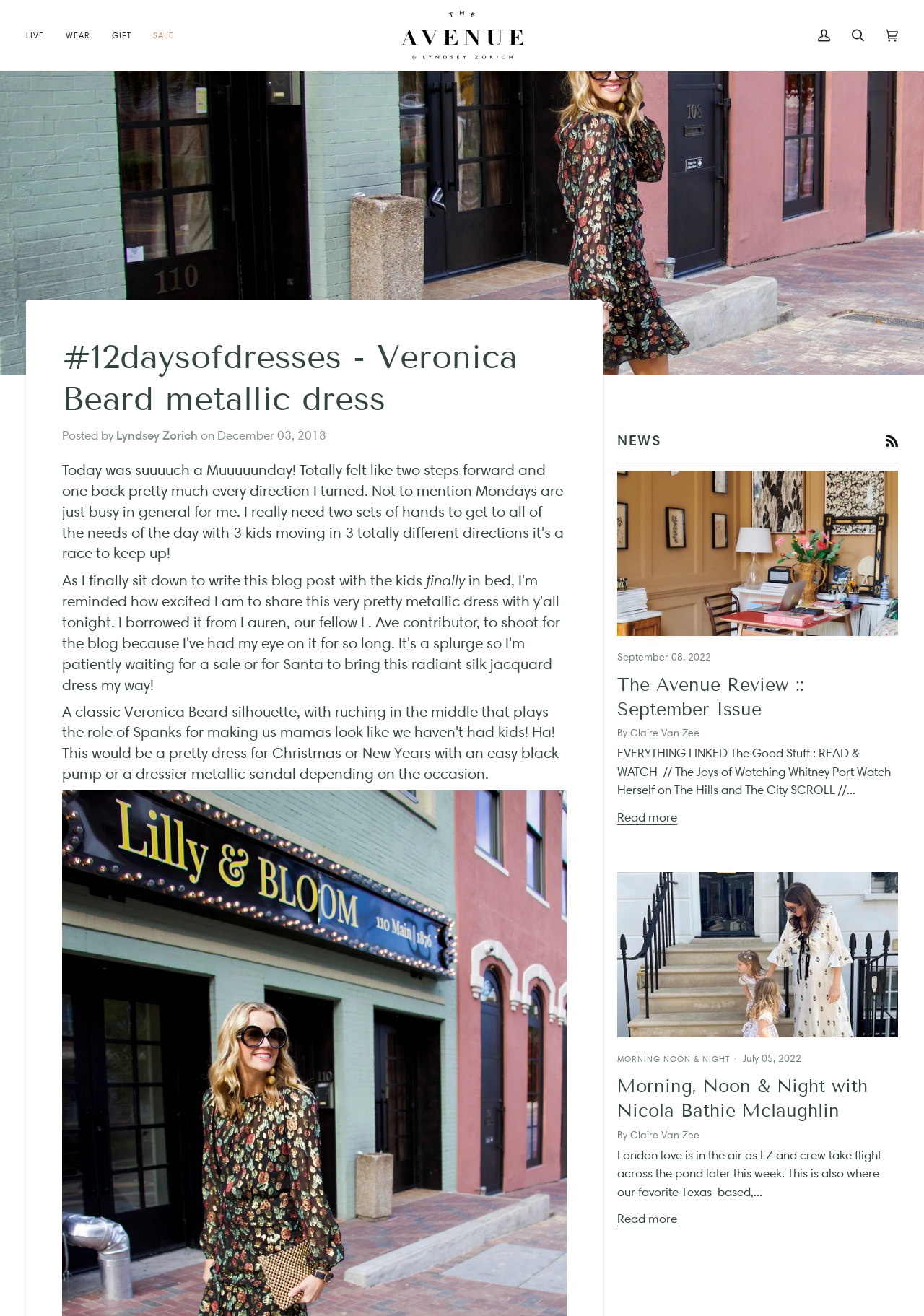Using the element description: "Cart $0.00 (0)", determine the bounding box coordinates. The coordinates should be in the format [left, top, right, bottom], with values between 0 and 1.

[0.947, 0.0, 0.984, 0.054]